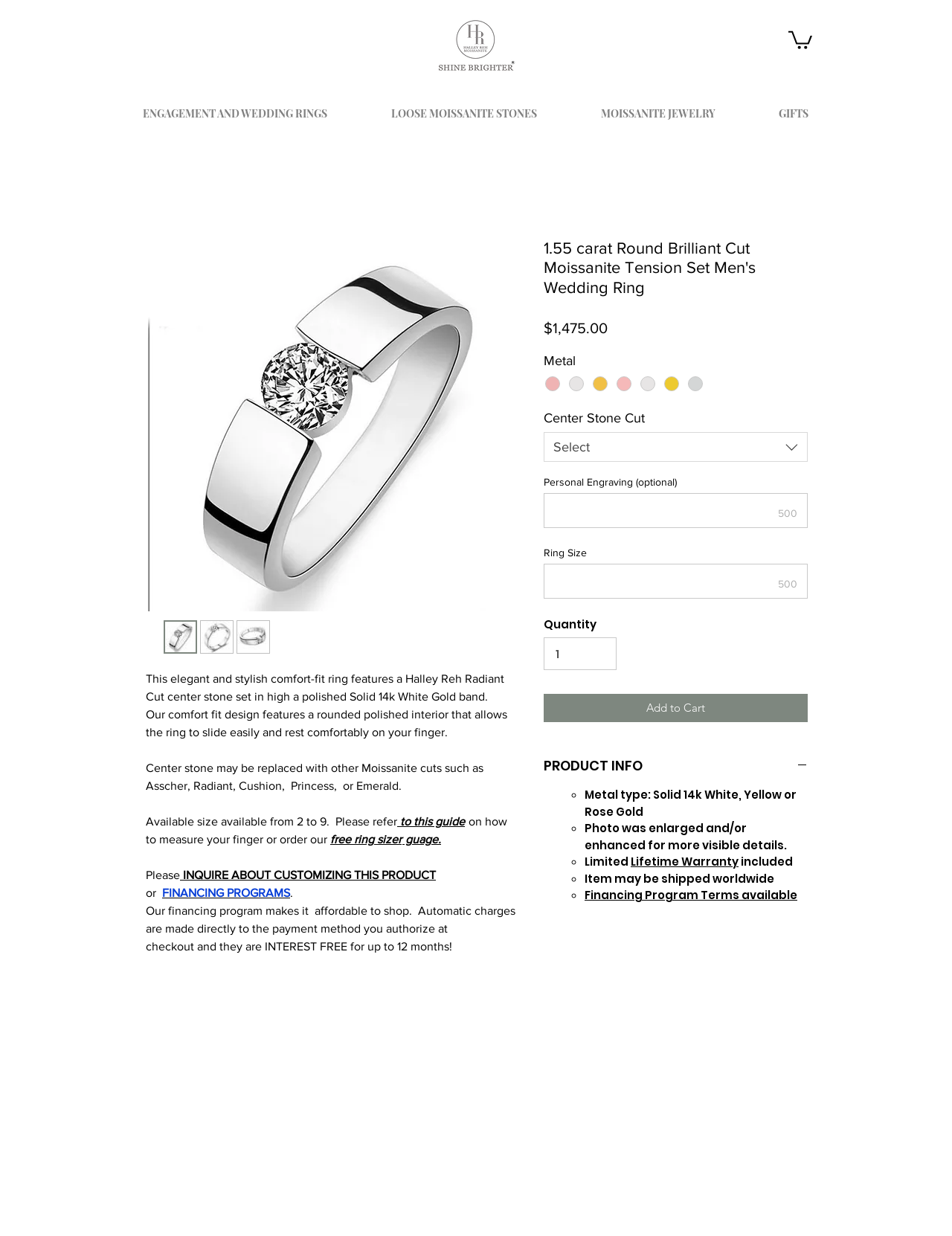What is the minimum quantity that can be ordered? Refer to the image and provide a one-word or short phrase answer.

1